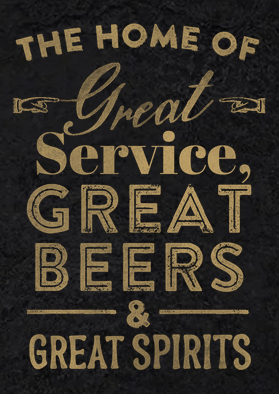Convey all the details present in the image.

The image showcases a stylish and inviting typography design that proclaims "THE HOME OF Great Service, GREAT BEERS & GREAT SPIRITS." Set against a textured dark background, the text is rendered in a mix of elegant and bold fonts, emphasizing the establishment's commitment to quality and a welcoming atmosphere. This visual serves as a warm invitation to patrons, highlighting the Clermiston Inn's reputation as a staple of the community, known for its superb beverages and exceptional service. The overall aesthetic reflects a blend of vintage charm and contemporary appeal, making it an eye-catching element for anyone looking to enjoy a memorable experience in Edinburgh.